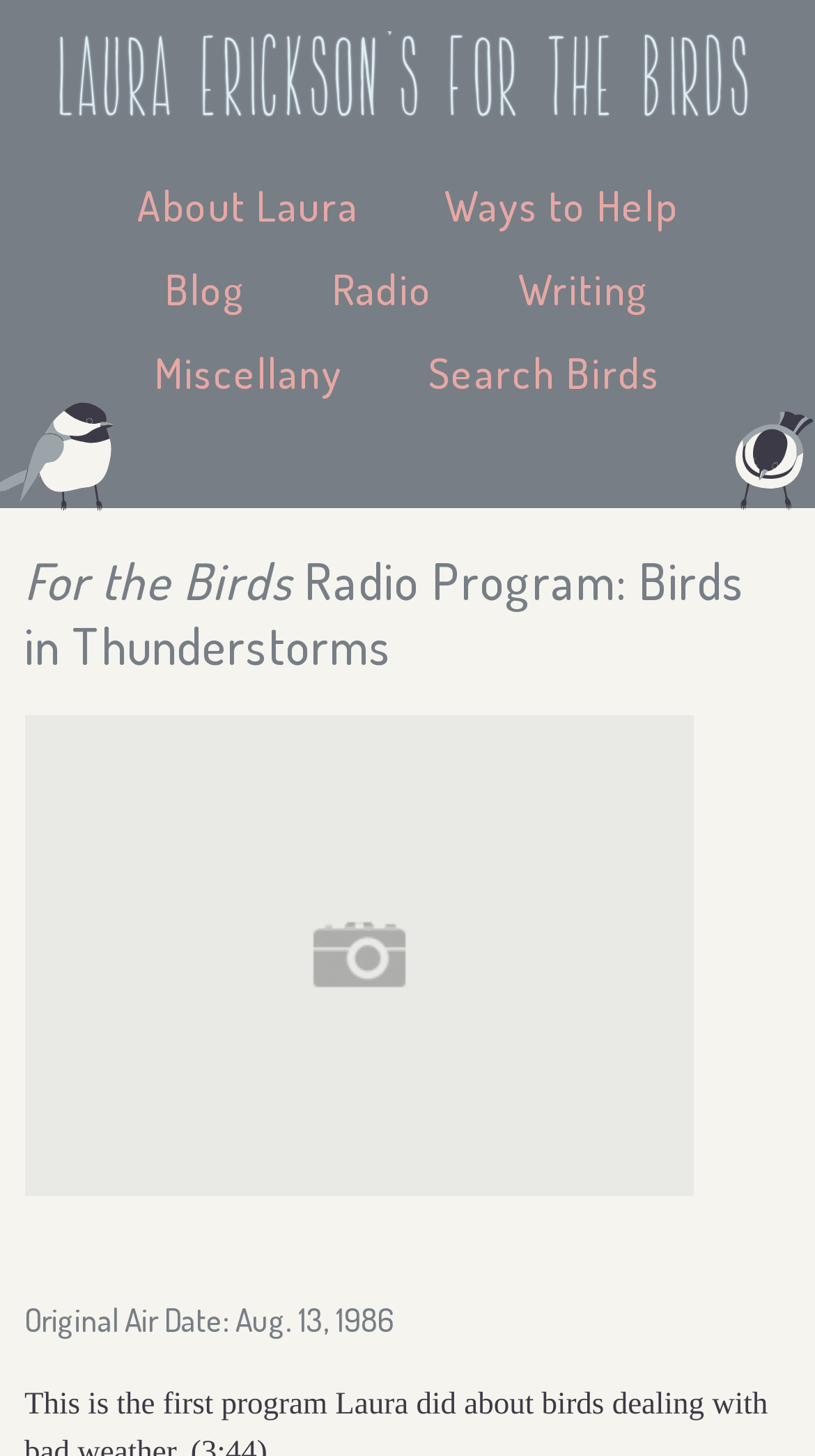Determine the bounding box coordinates of the UI element that matches the following description: "About Laura". The coordinates should be four float numbers between 0 and 1 in the format [left, top, right, bottom].

[0.122, 0.112, 0.486, 0.17]